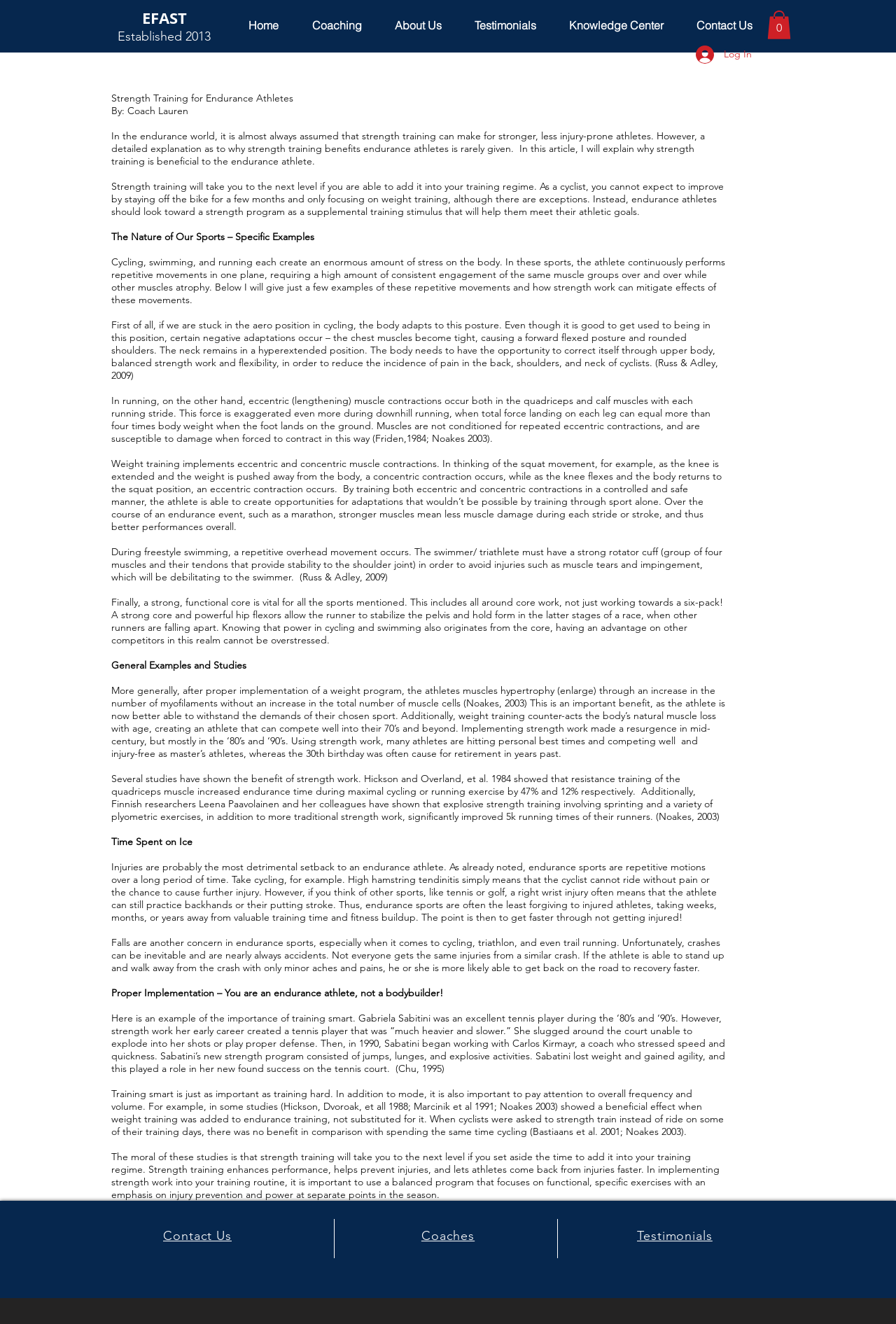For the given element description Log In, determine the bounding box coordinates of the UI element. The coordinates should follow the format (top-left x, top-left y, bottom-right x, bottom-right y) and be within the range of 0 to 1.

[0.766, 0.031, 0.85, 0.051]